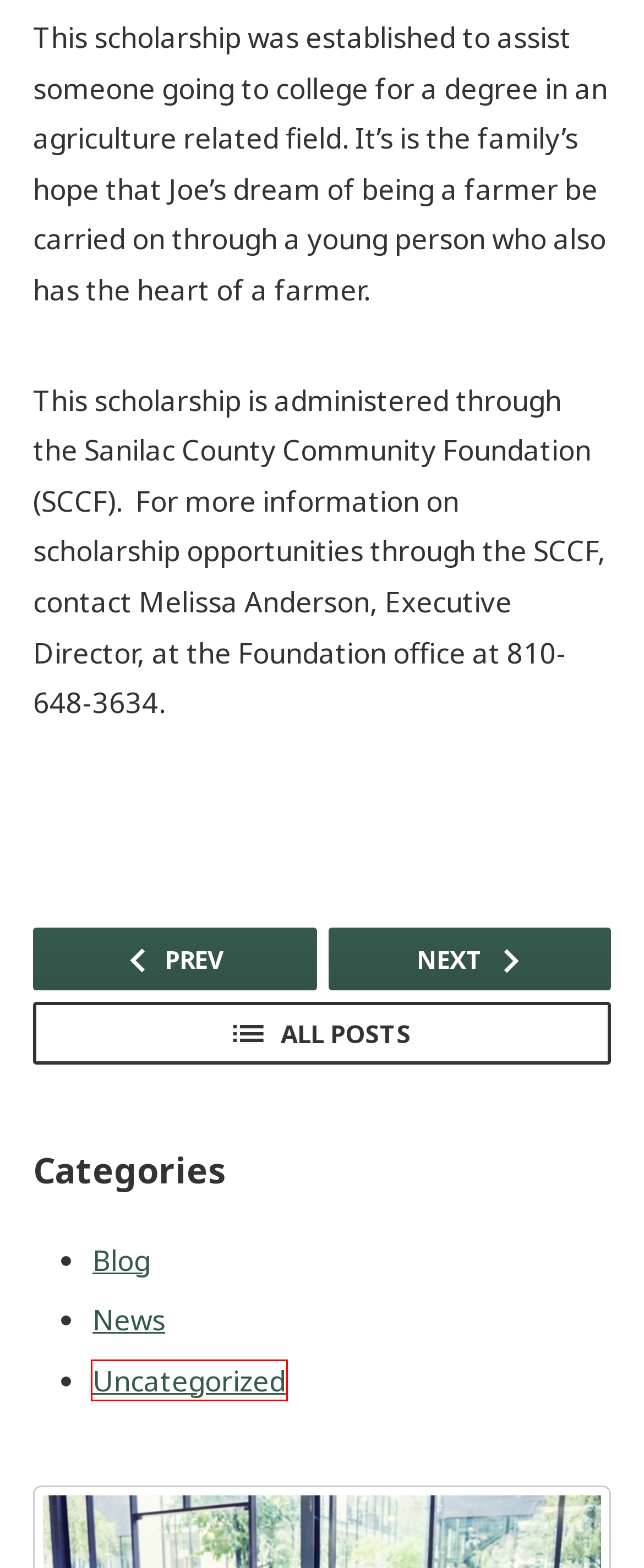Look at the screenshot of the webpage and find the element within the red bounding box. Choose the webpage description that best fits the new webpage that will appear after clicking the element. Here are the candidates:
A. 2023 Kim Rhead Leadership Scholarship - Sanilac County Community Foundation
B. Uncategorized Archives - Sanilac County Community Foundation
C. YAC - Sanilac County Community Foundation
D. About - Sanilac County Community Foundation
E. 2021 Edward Ralph & Ina Kinsley Scholarship - Sanilac County Community Foundation
F. Blog Archives - Sanilac County Community Foundation
G. Blog - Sanilac County Community Foundation
H. Scholarships - Sanilac County Community Foundation

B